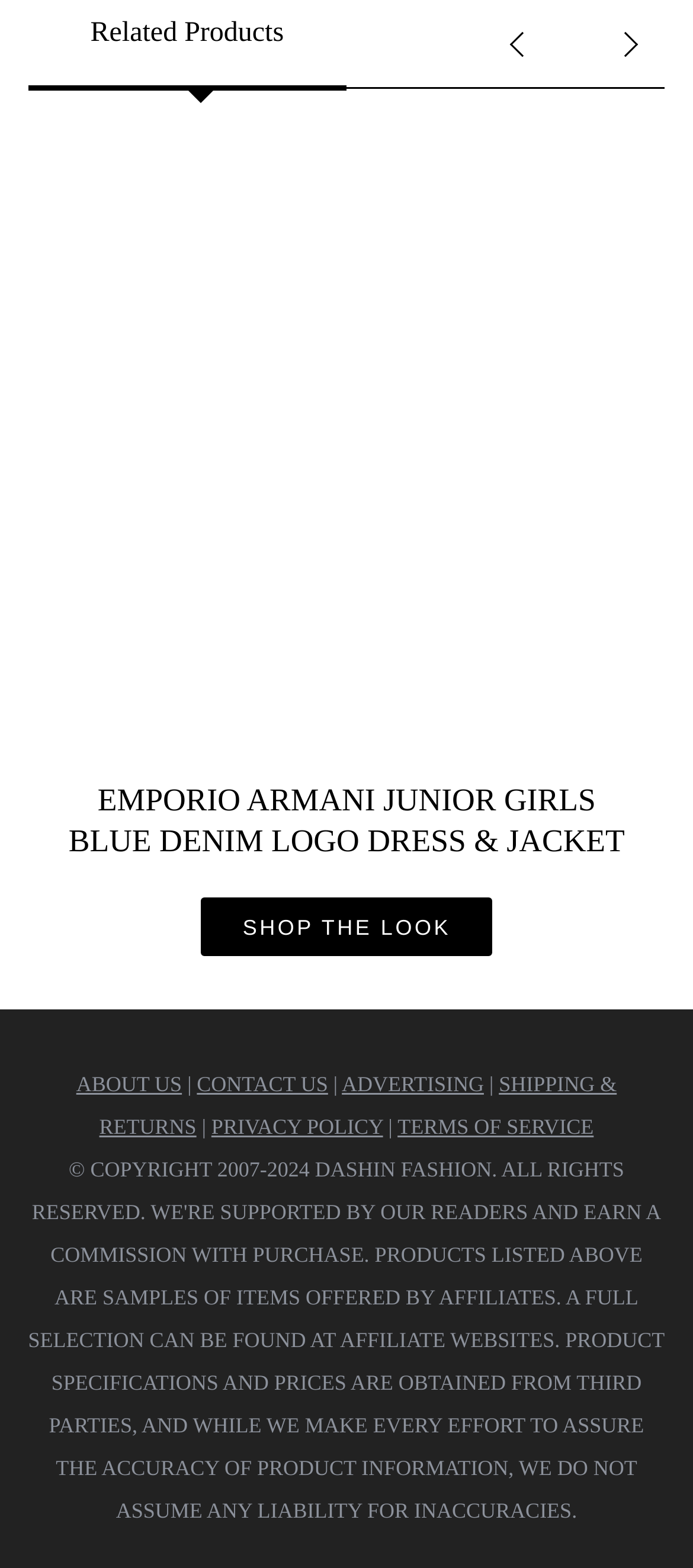Bounding box coordinates should be in the format (top-left x, top-left y, bottom-right x, bottom-right y) and all values should be floating point numbers between 0 and 1. Determine the bounding box coordinate for the UI element described as: ADVERTISING

[0.493, 0.683, 0.698, 0.699]